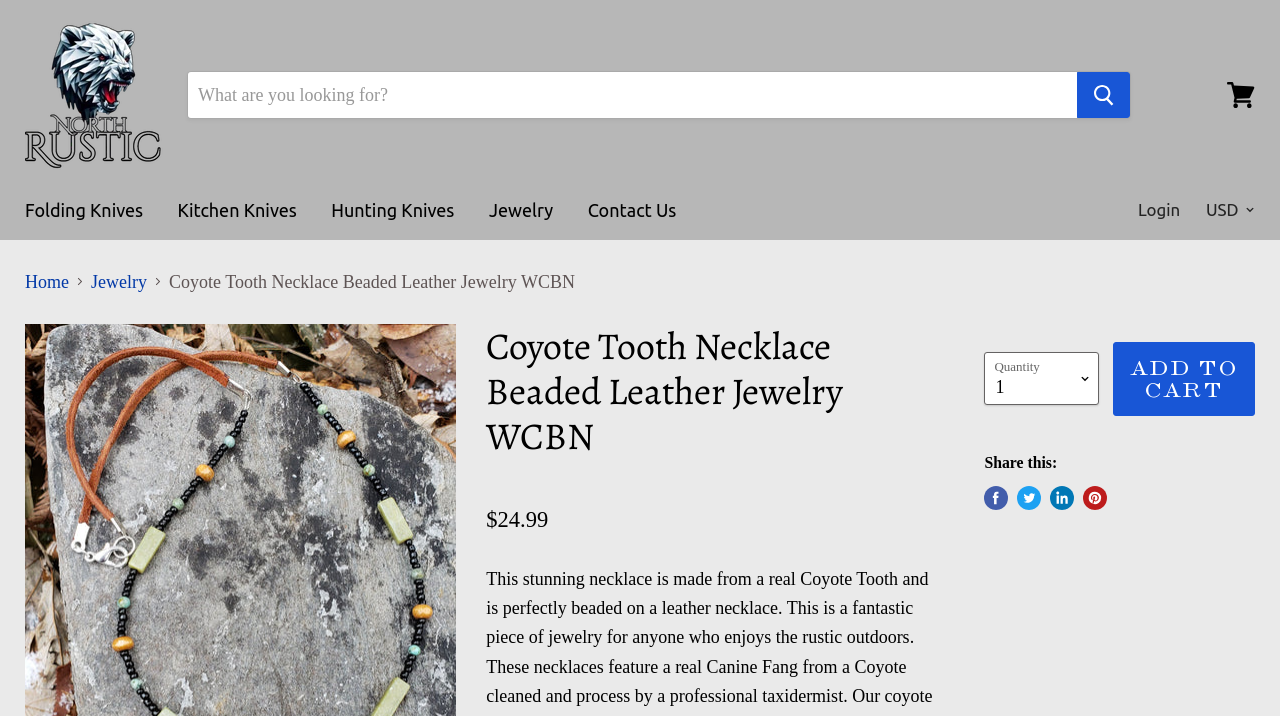Determine the bounding box coordinates of the clickable element to achieve the following action: 'Click on 'Chapter 7' to learn more about it'. Provide the coordinates as four float values between 0 and 1, formatted as [left, top, right, bottom].

None